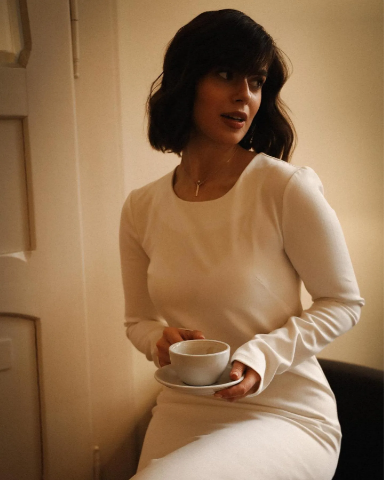Give a detailed account of the visual elements in the image.

The image features a woman seated elegantly, dressed in a fitted white dress that accentuates her graceful posture. She holds a small cup in one hand, cradling it gently on a matching saucer, suggesting a moment of leisurely enjoyment, perhaps during a cozy afternoon tea. Her dark, wavy hair frames her face beautifully, where her expression is thoughtful and engaging, as she gazes off to the side. The warm, soft lighting highlights the serene atmosphere, creating a comforting backdrop that complements her style. This image captures not just a fashion moment, but a reflection of poise and tranquility in everyday life.